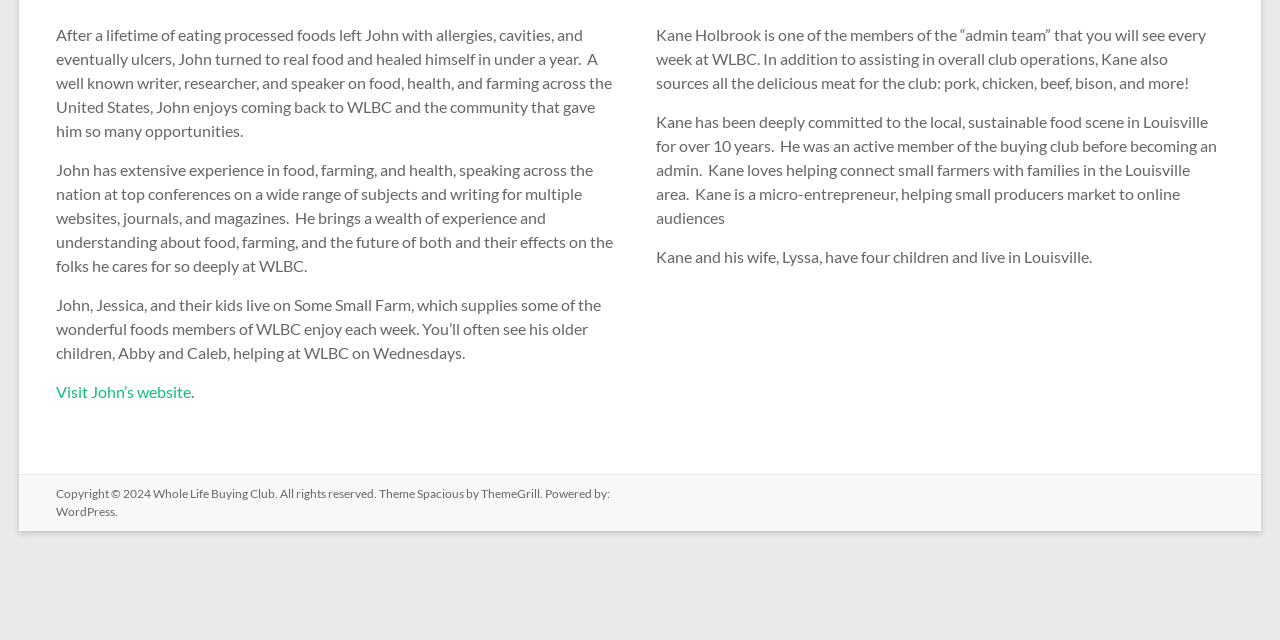Please find the bounding box for the following UI element description. Provide the coordinates in (top-left x, top-left y, bottom-right x, bottom-right y) format, with values between 0 and 1: Spacious

[0.326, 0.759, 0.363, 0.783]